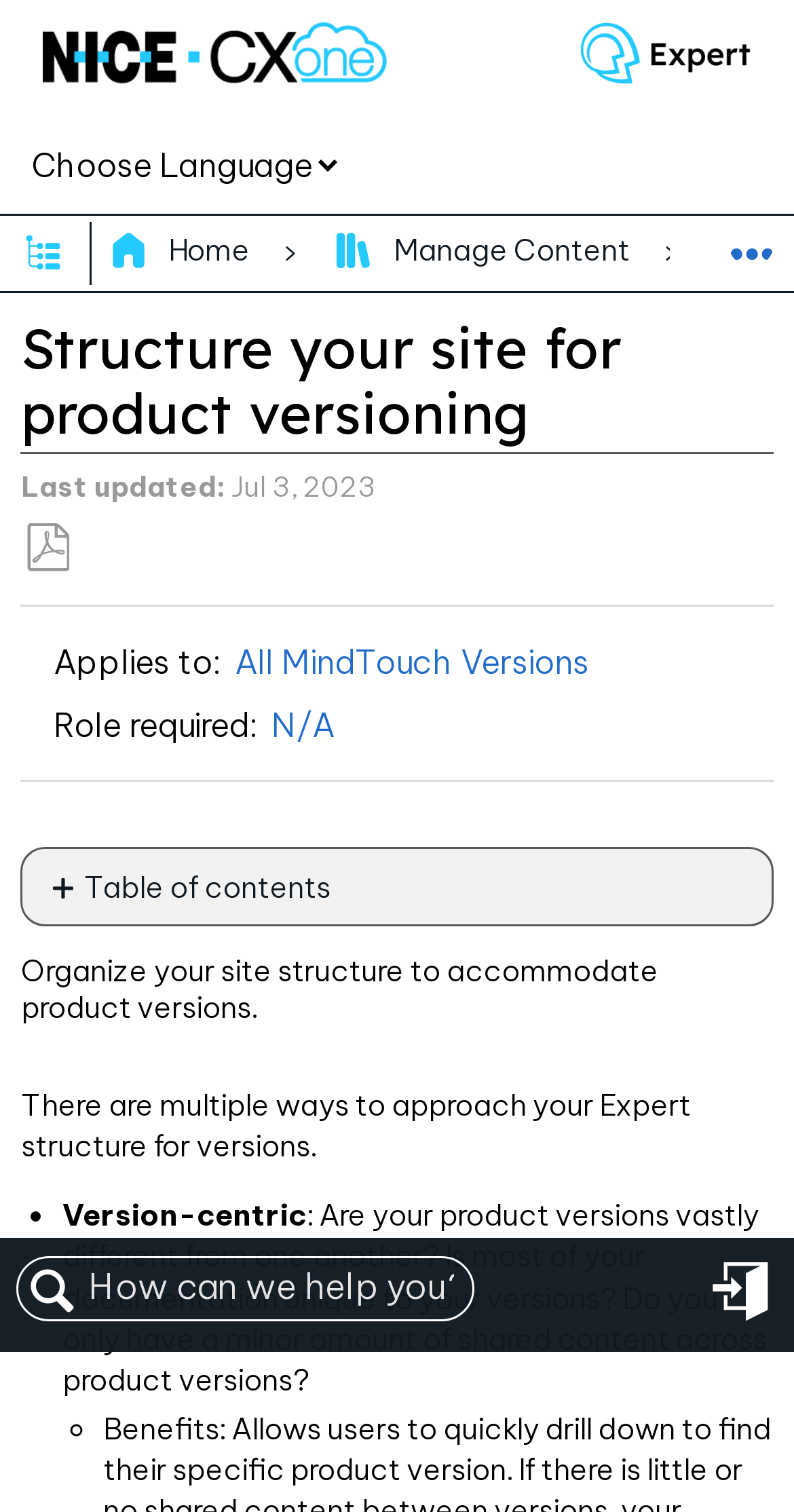Please specify the bounding box coordinates of the element that should be clicked to execute the given instruction: 'Go to home page'. Ensure the coordinates are four float numbers between 0 and 1, expressed as [left, top, right, bottom].

[0.134, 0.154, 0.323, 0.178]